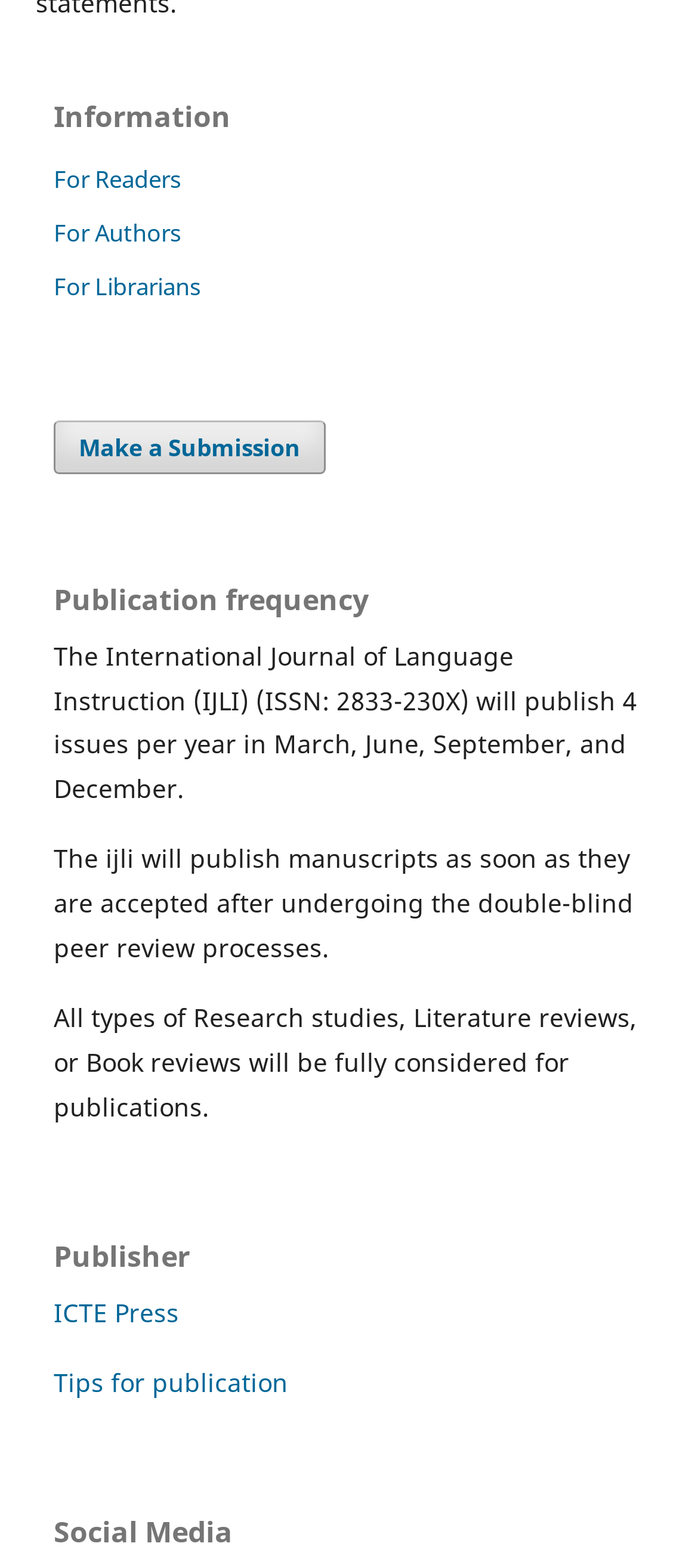Can you give a comprehensive explanation to the question given the content of the image?
What is the frequency of publication in a month?

The webpage mentions that the journal publishes 4 issues per year in March, June, September, and December, which means it publishes once in every 3 months.